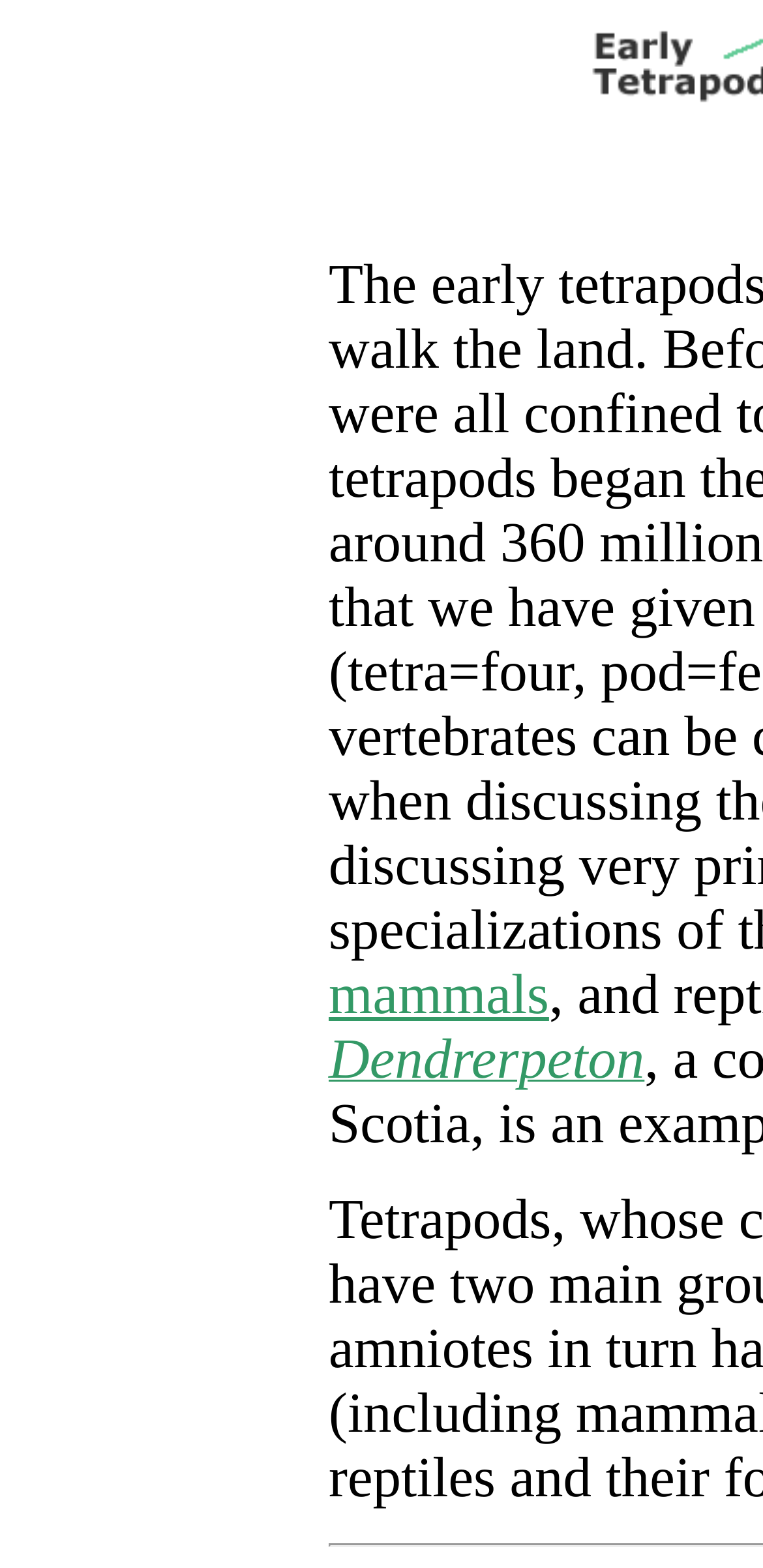From the element description mammals, predict the bounding box coordinates of the UI element. The coordinates must be specified in the format (top-left x, top-left y, bottom-right x, bottom-right y) and should be within the 0 to 1 range.

[0.431, 0.615, 0.72, 0.655]